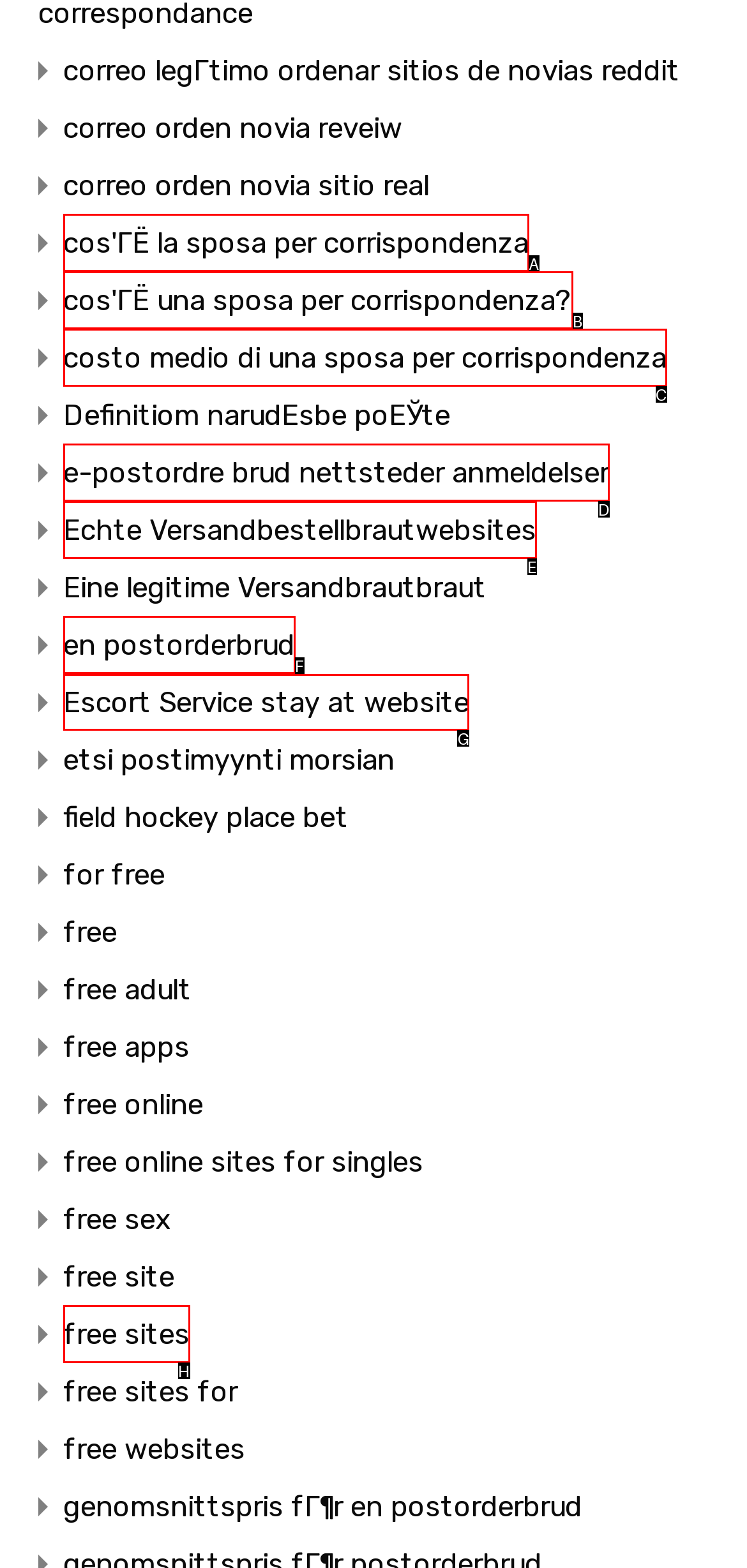Determine which HTML element I should select to execute the task: exploreEscort Service stay at website
Reply with the corresponding option's letter from the given choices directly.

G